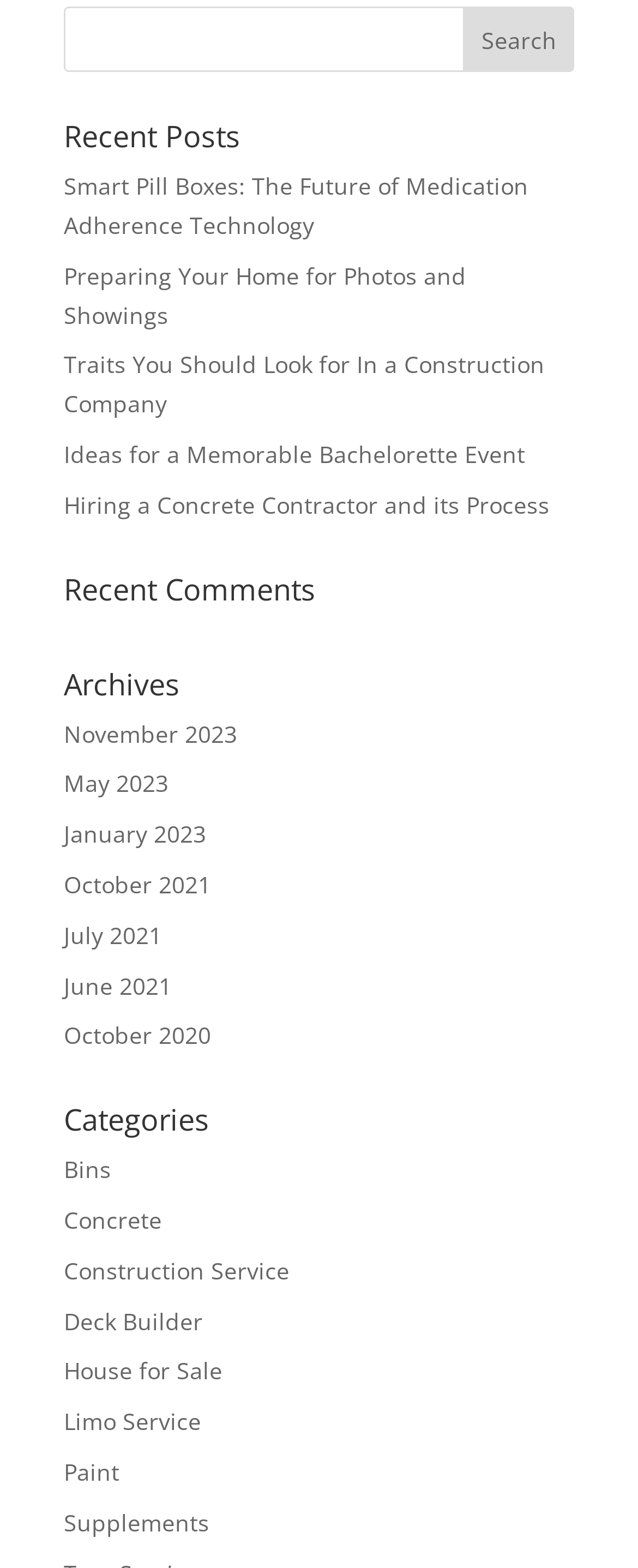Based on the visual content of the image, answer the question thoroughly: How many months are listed under the 'Archives' heading?

There are seven links listed under the 'Archives' heading, each representing a different month (November 2023, May 2023, January 2023, October 2021, July 2021, June 2021, and October 2020).